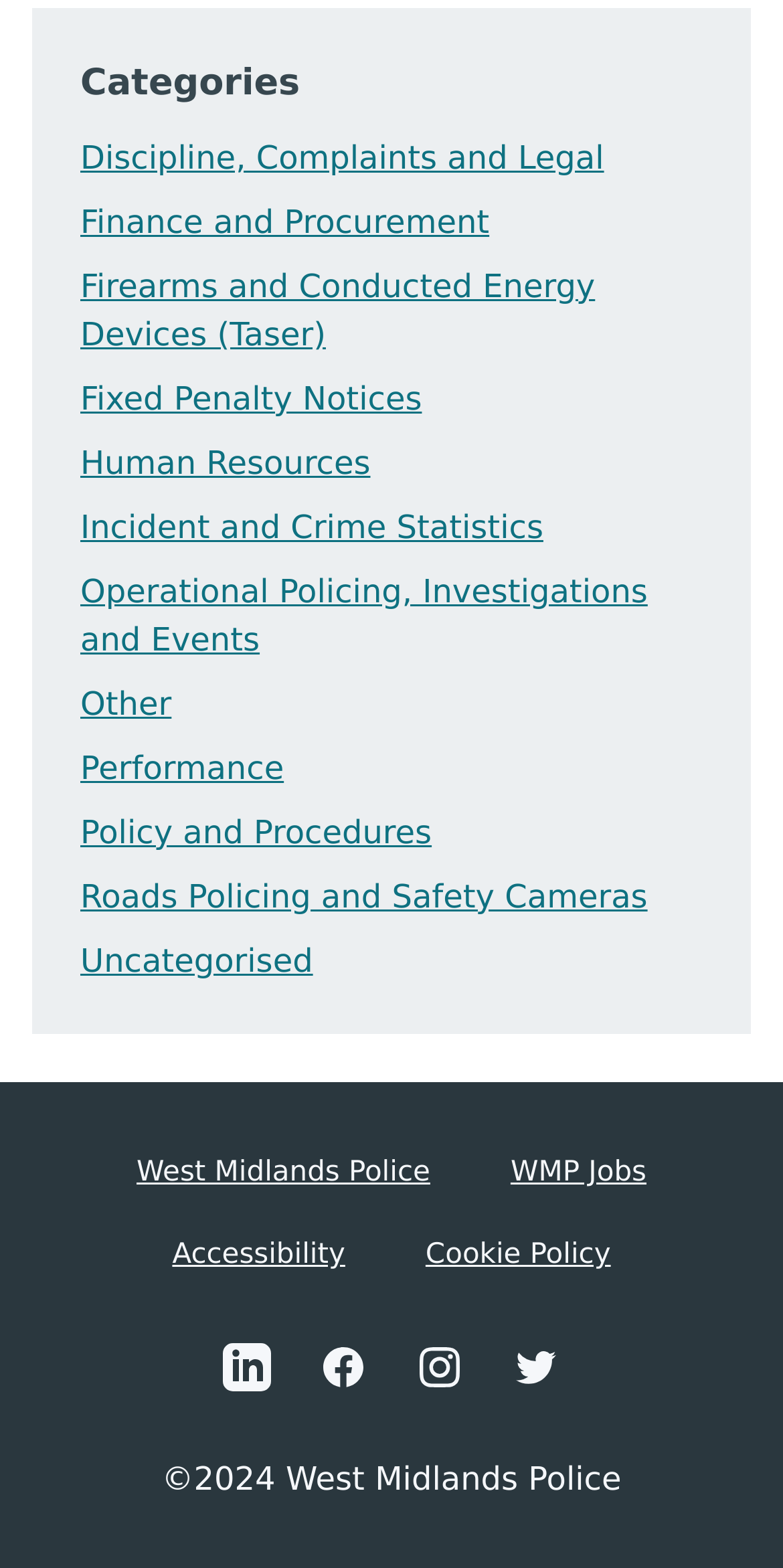Refer to the image and provide a thorough answer to this question:
How many social media links are present on the webpage?

I can see that there are four social media links present on the webpage, which are links to West Midlands Police's LinkedIn, Facebook, Instagram, and Twitter accounts.